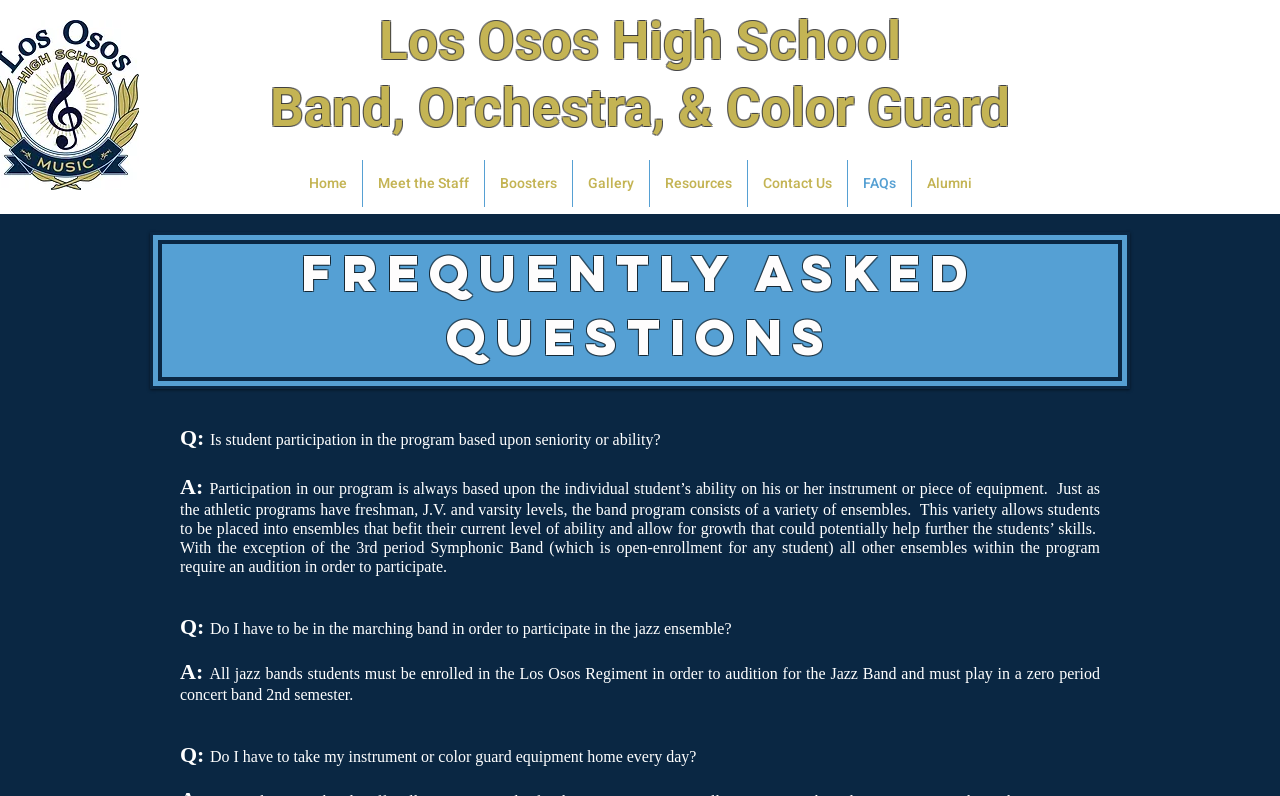Determine the bounding box coordinates for the UI element matching this description: "Home".

[0.229, 0.201, 0.282, 0.26]